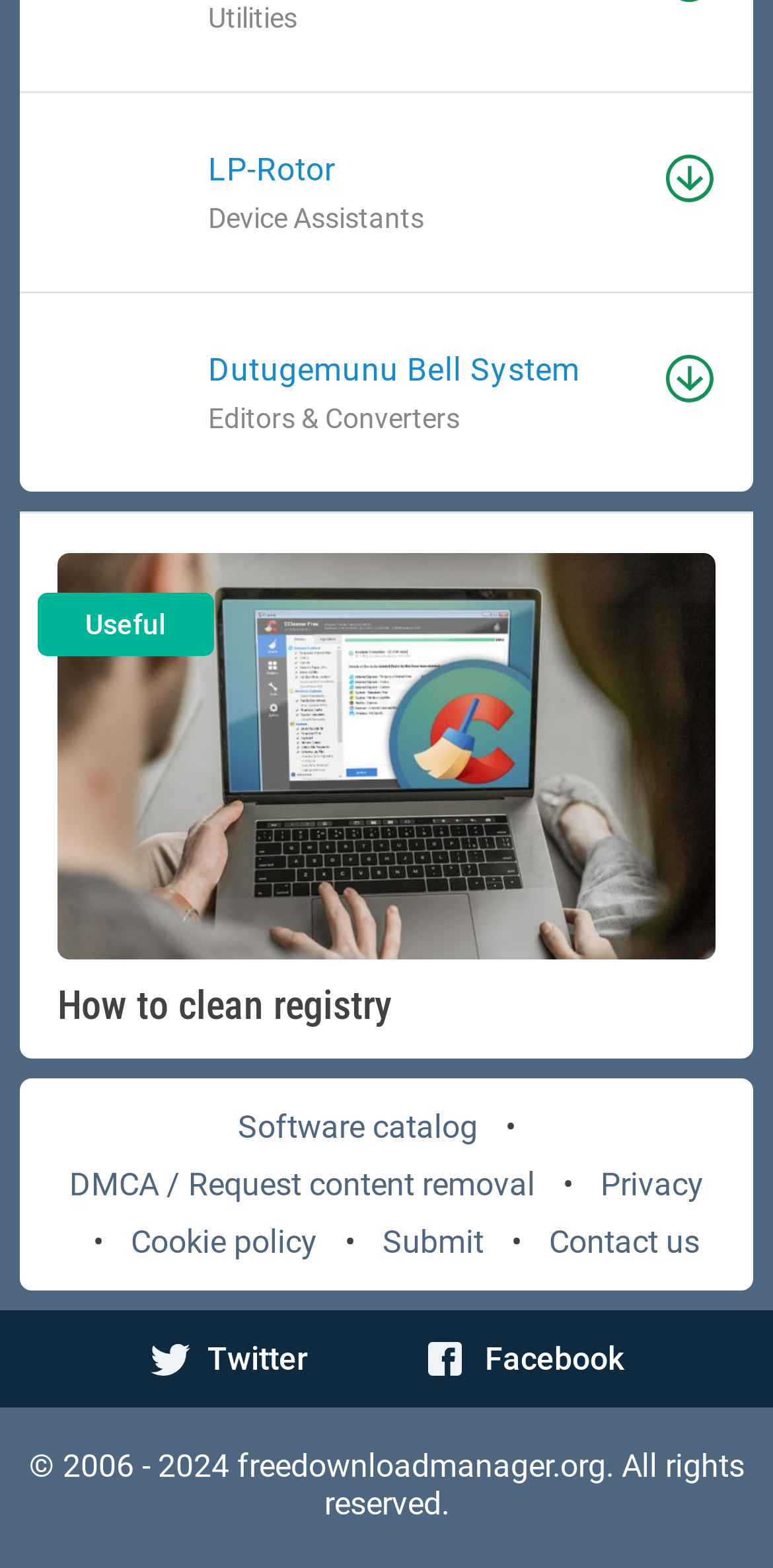Based on the element description: "Submit", identify the UI element and provide its bounding box coordinates. Use four float numbers between 0 and 1, [left, top, right, bottom].

[0.495, 0.78, 0.626, 0.804]